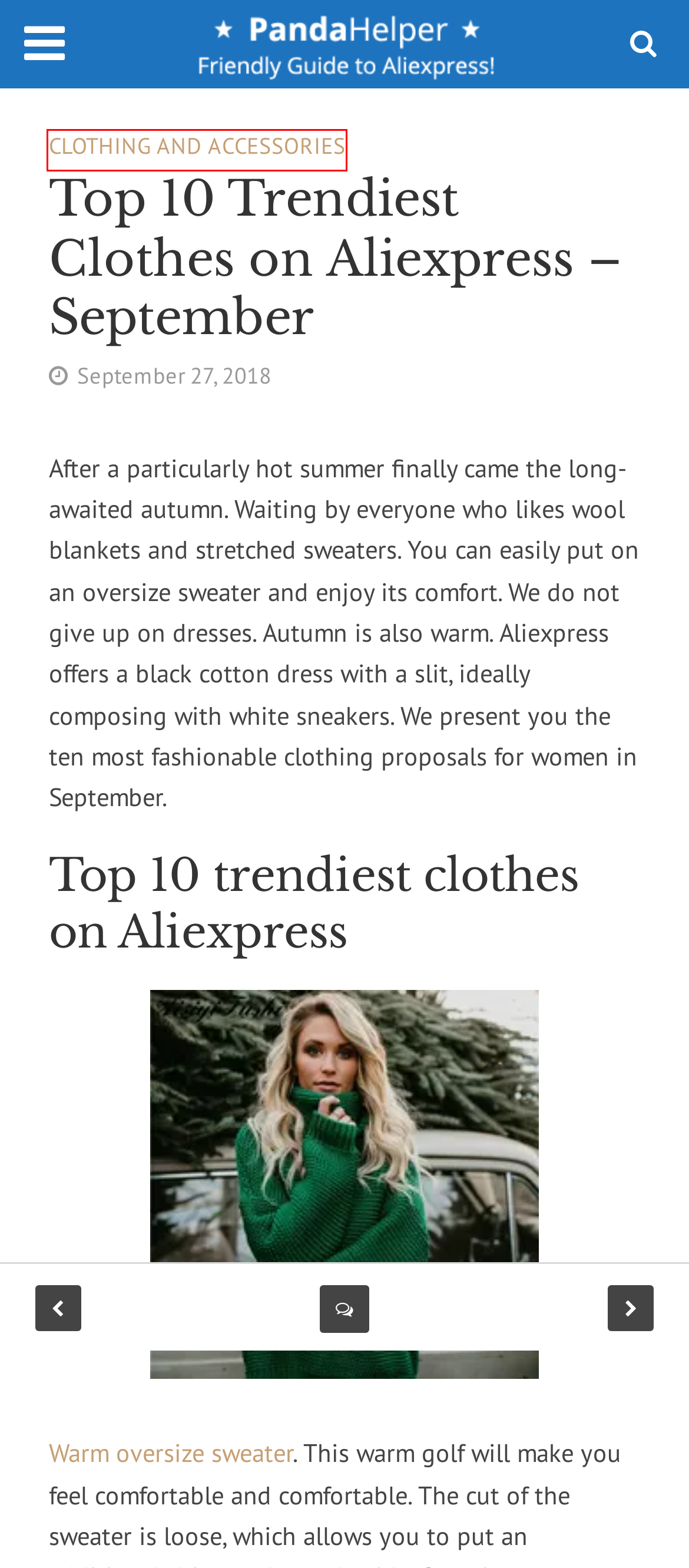You have received a screenshot of a webpage with a red bounding box indicating a UI element. Please determine the most fitting webpage description that matches the new webpage after clicking on the indicated element. The choices are:
A. Aliexpress Tutorials
B. How to buy phone from China – easy guide
C. Discover Li Ning: premium China sports brand
D. Sports And Outdoors
E. Kids And Baby
F. Clothing And Accessories
G. Swimsuits on Aliexpress: Top 10 Bikins for Hot Summer
H. Beautiful Wedding Dresses on a Budget from Aliexpress

F